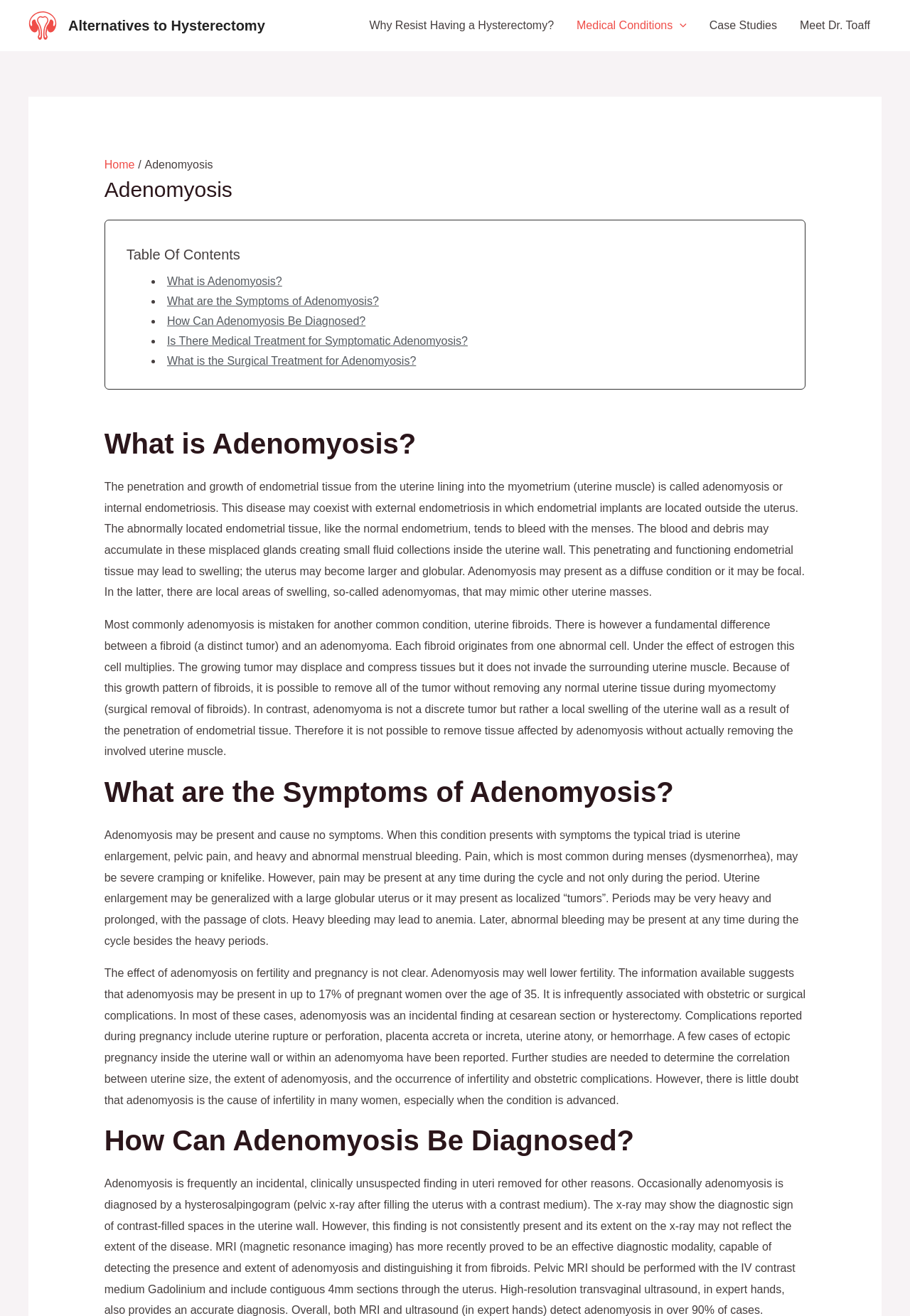Please locate the bounding box coordinates of the element that needs to be clicked to achieve the following instruction: "Navigate to the site navigation menu". The coordinates should be four float numbers between 0 and 1, i.e., [left, top, right, bottom].

[0.393, 0.006, 0.969, 0.033]